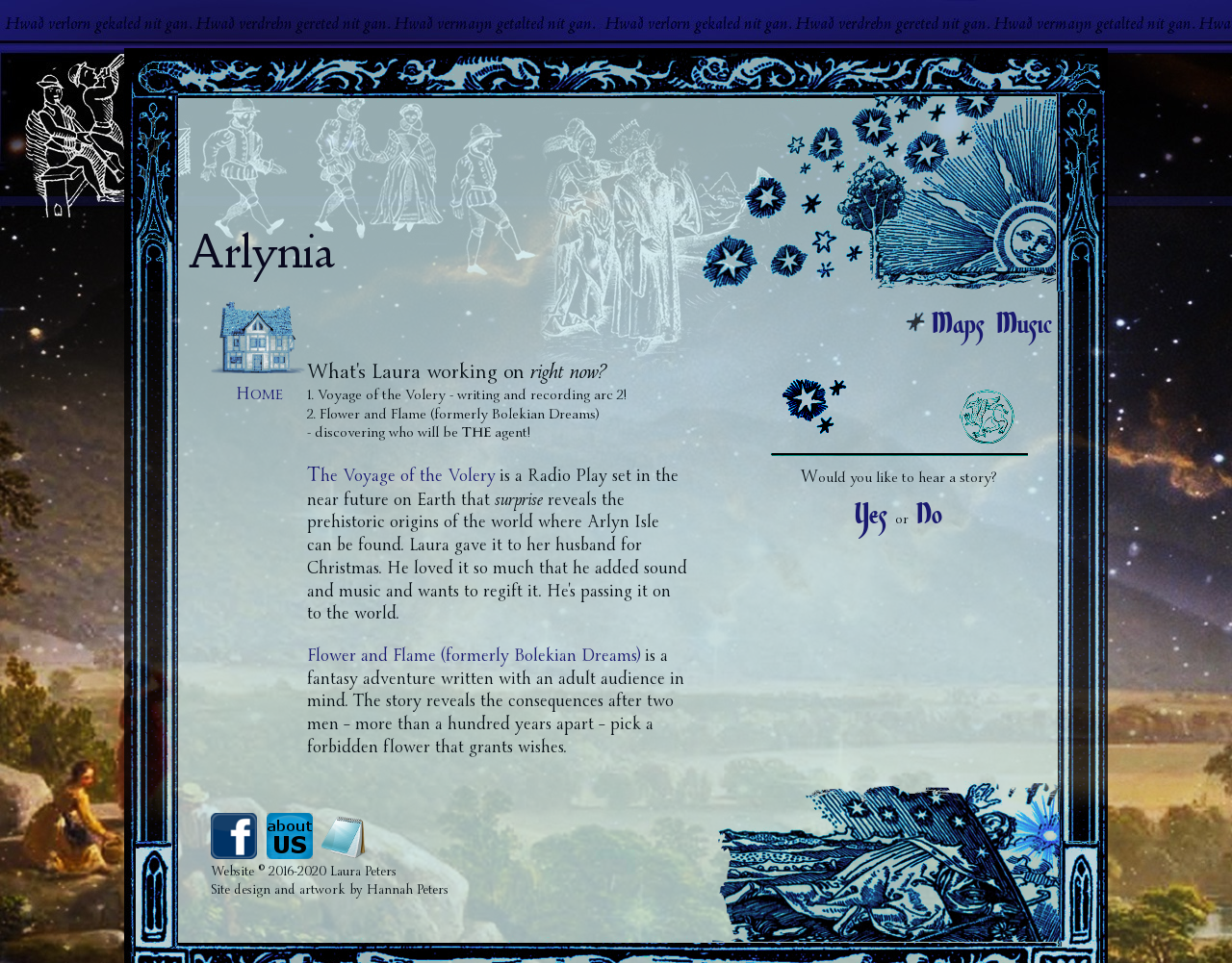Locate the bounding box coordinates of the element you need to click to accomplish the task described by this instruction: "Read about Voyage of the Volery".

[0.249, 0.391, 0.508, 0.427]